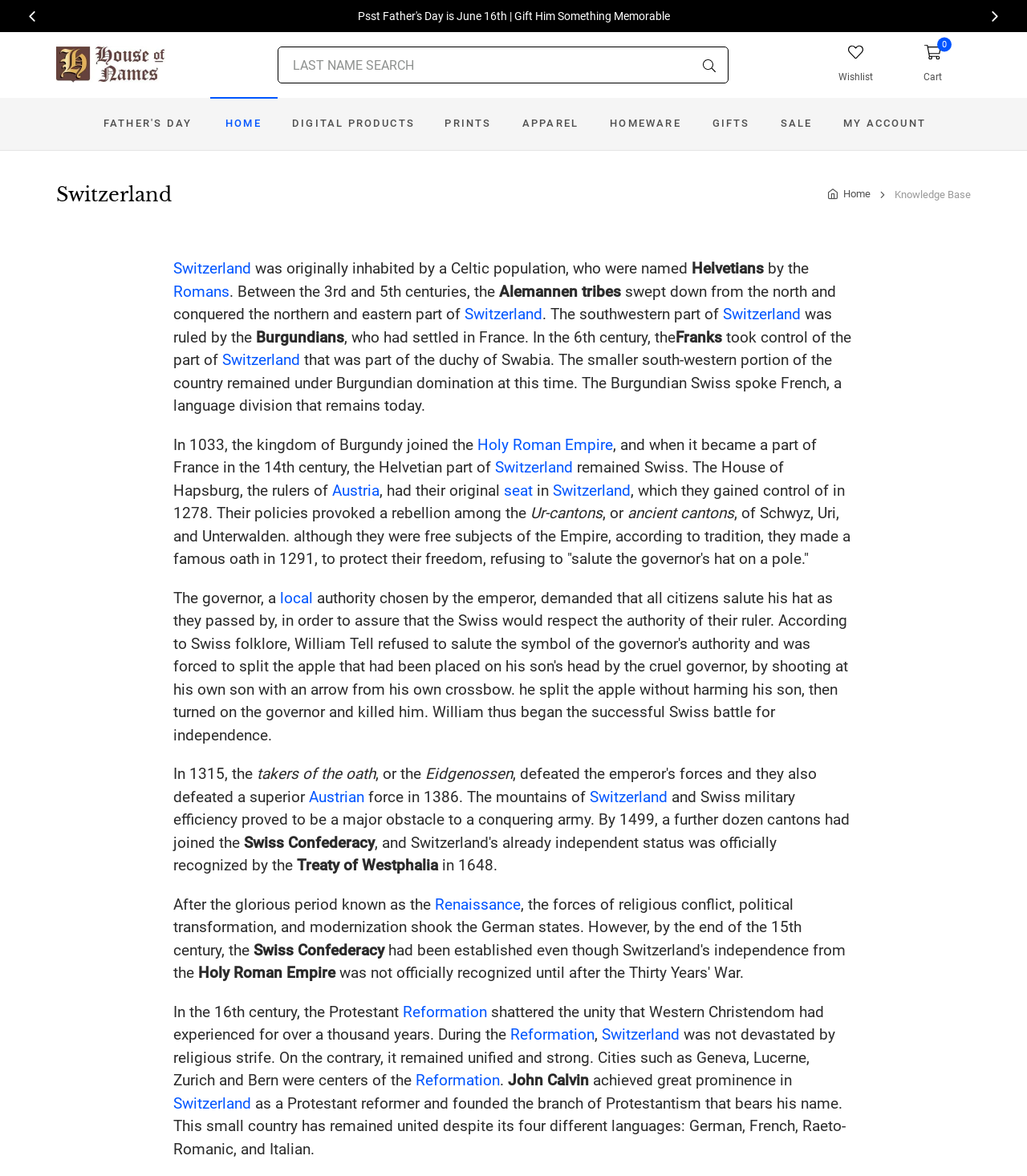Please specify the bounding box coordinates of the clickable region necessary for completing the following instruction: "Click the 'Anderson Silva' link". The coordinates must consist of four float numbers between 0 and 1, i.e., [left, top, right, bottom].

None